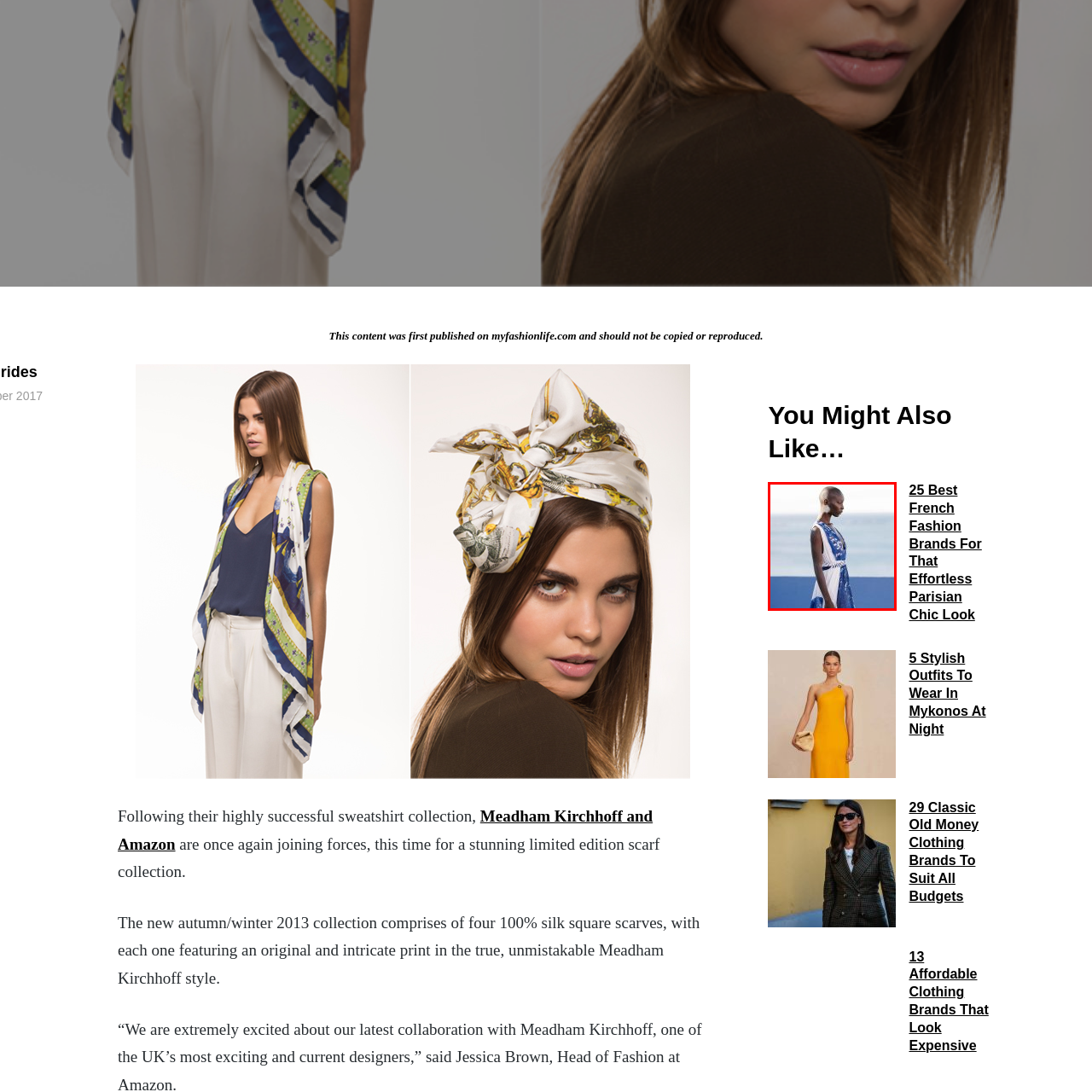Explain comprehensively what is shown in the image marked by the red outline.

In a striking display of modern fashion, a model elegantly showcases a beautifully designed dress featuring a captivating blend of white and blue hues. The garment's intricate details and sophisticated silhouette highlight the artistry of contemporary design, while the backdrop of a shimmering ocean enhances the overall aesthetic. The model, exuding confidence, stands poised against a vivid blue wall, embodying the essence of beachside elegance. This image encapsulates the spirit of stylish summer wear, perfect for a day by the sea or a chic outdoor event.